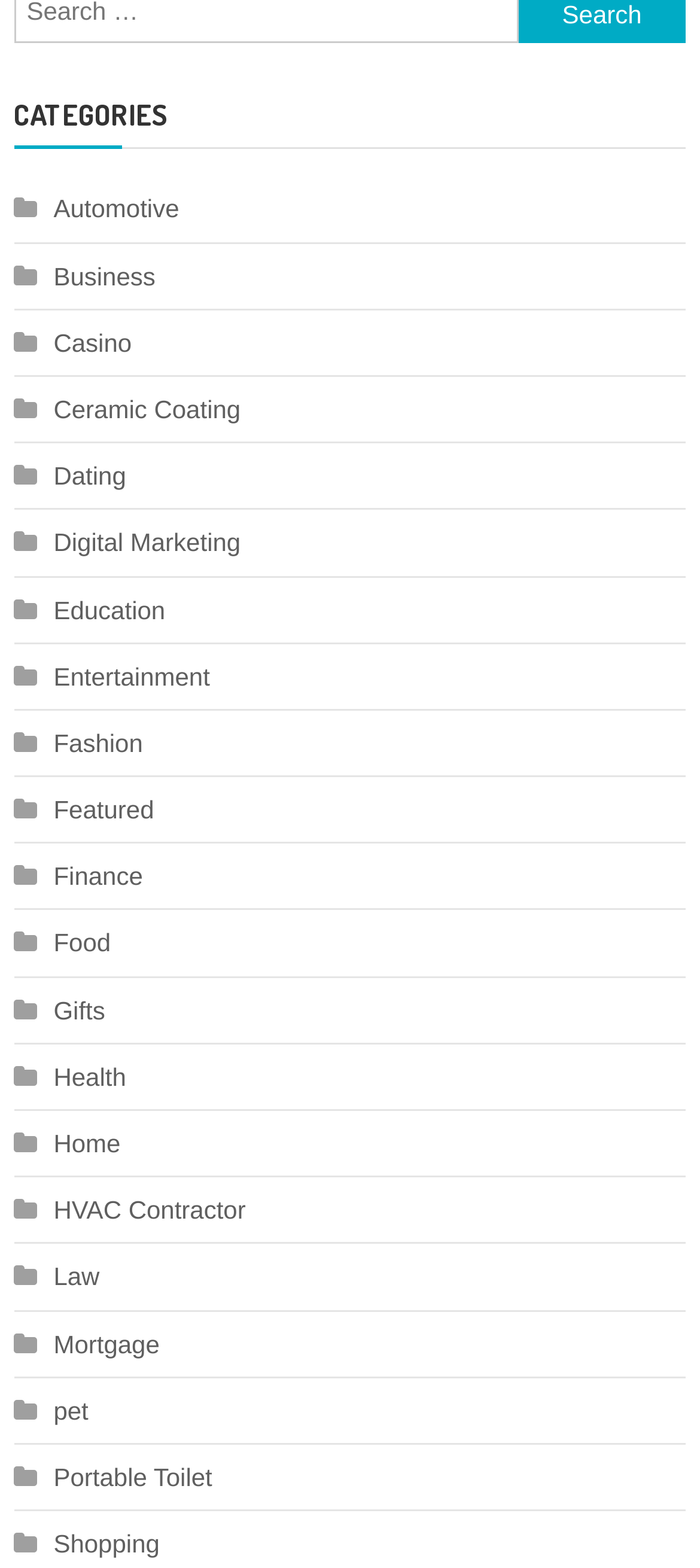What is the first category listed?
Based on the image, answer the question with as much detail as possible.

I looked at the first link under the 'CATEGORIES' heading, and it has the text ' Automotive', so the first category listed is Automotive.